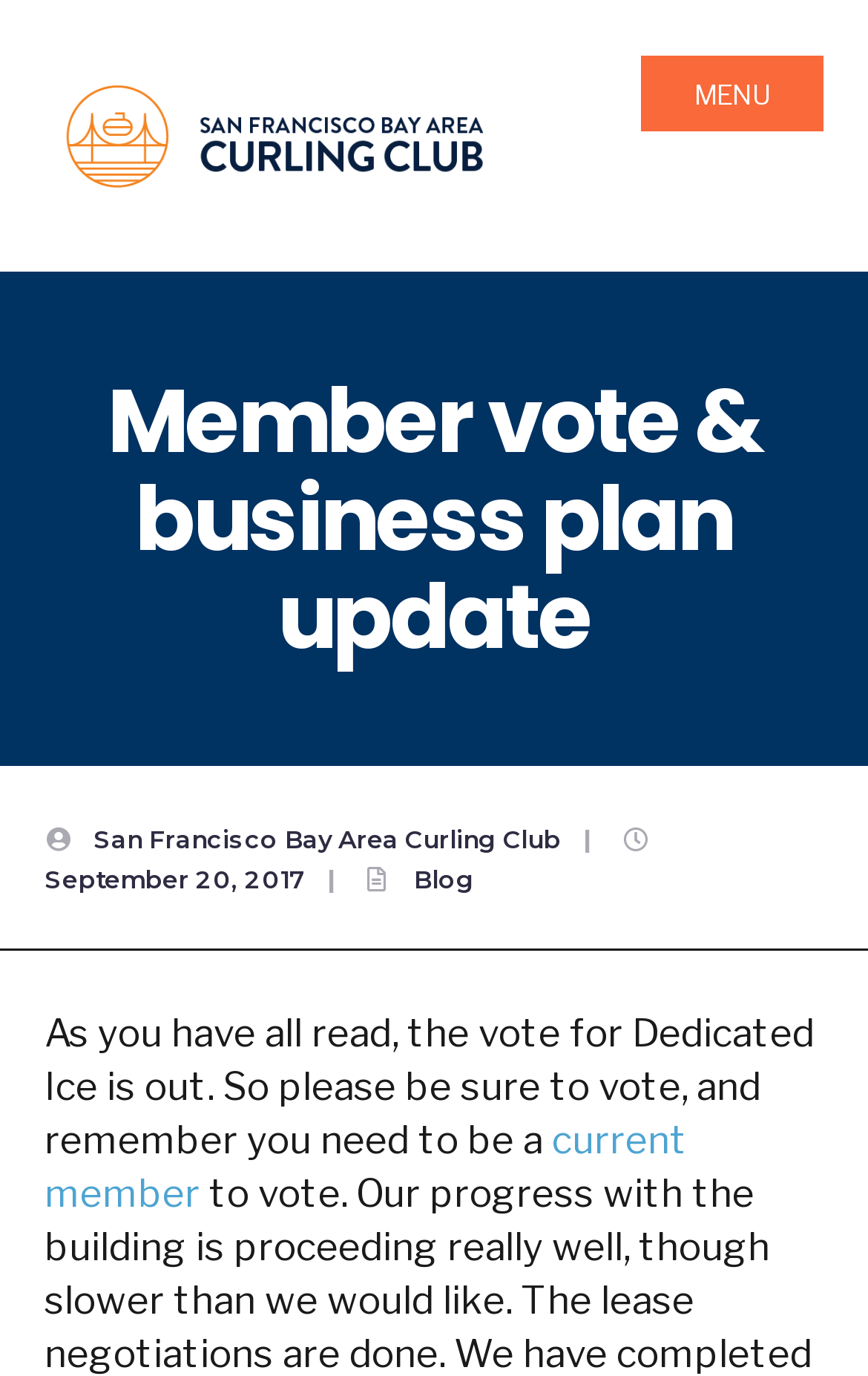What is the date of the blog post?
Kindly offer a comprehensive and detailed response to the question.

The date of the blog post can be found in the text 'September 20, 2017' which has a bounding box of [0.051, 0.628, 0.351, 0.65]. This text is located below the main heading and above the main content of the webpage.